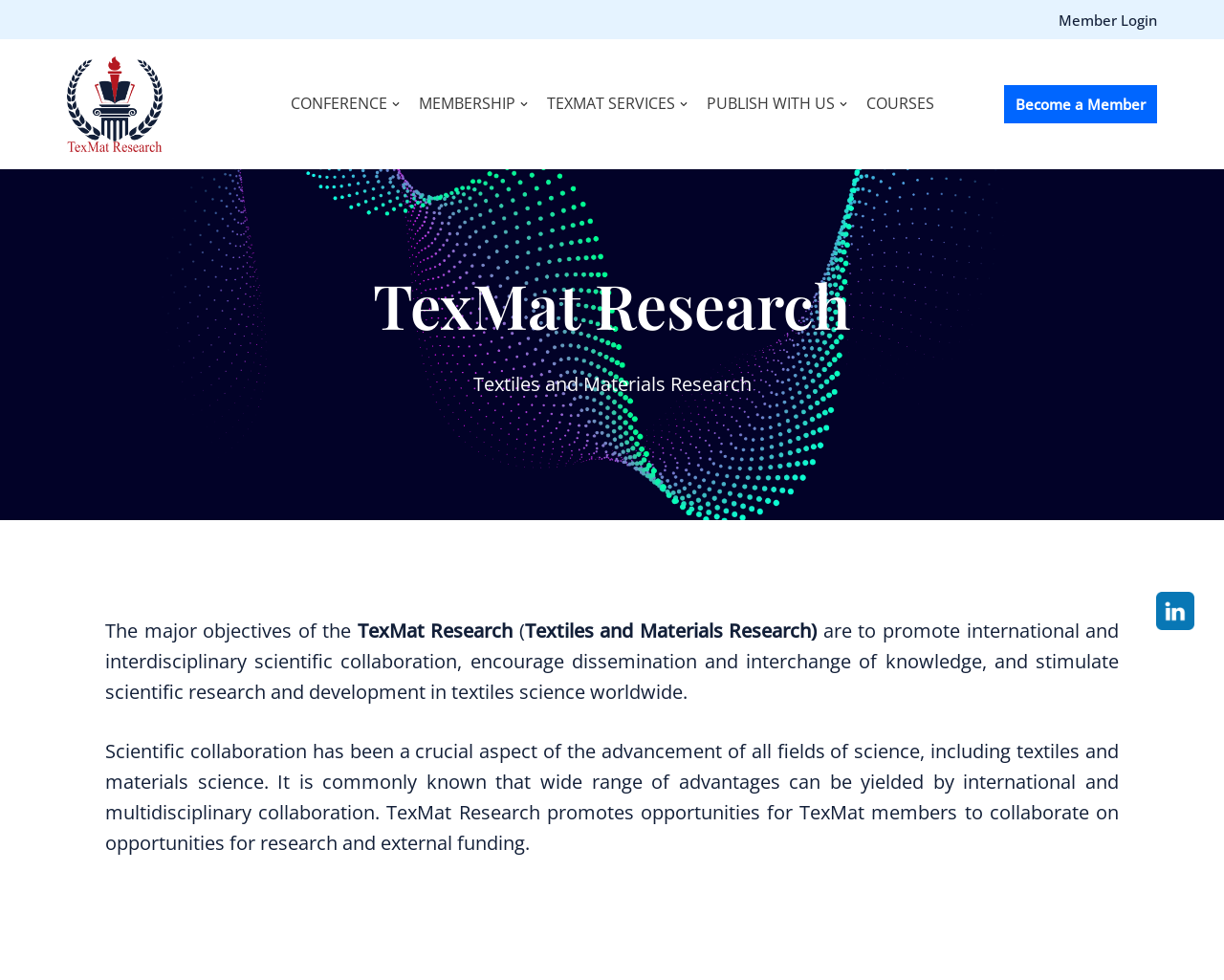Identify the bounding box coordinates of the area that should be clicked in order to complete the given instruction: "Check out TEXMAT SERVICES". The bounding box coordinates should be four float numbers between 0 and 1, i.e., [left, top, right, bottom].

[0.446, 0.094, 0.561, 0.119]